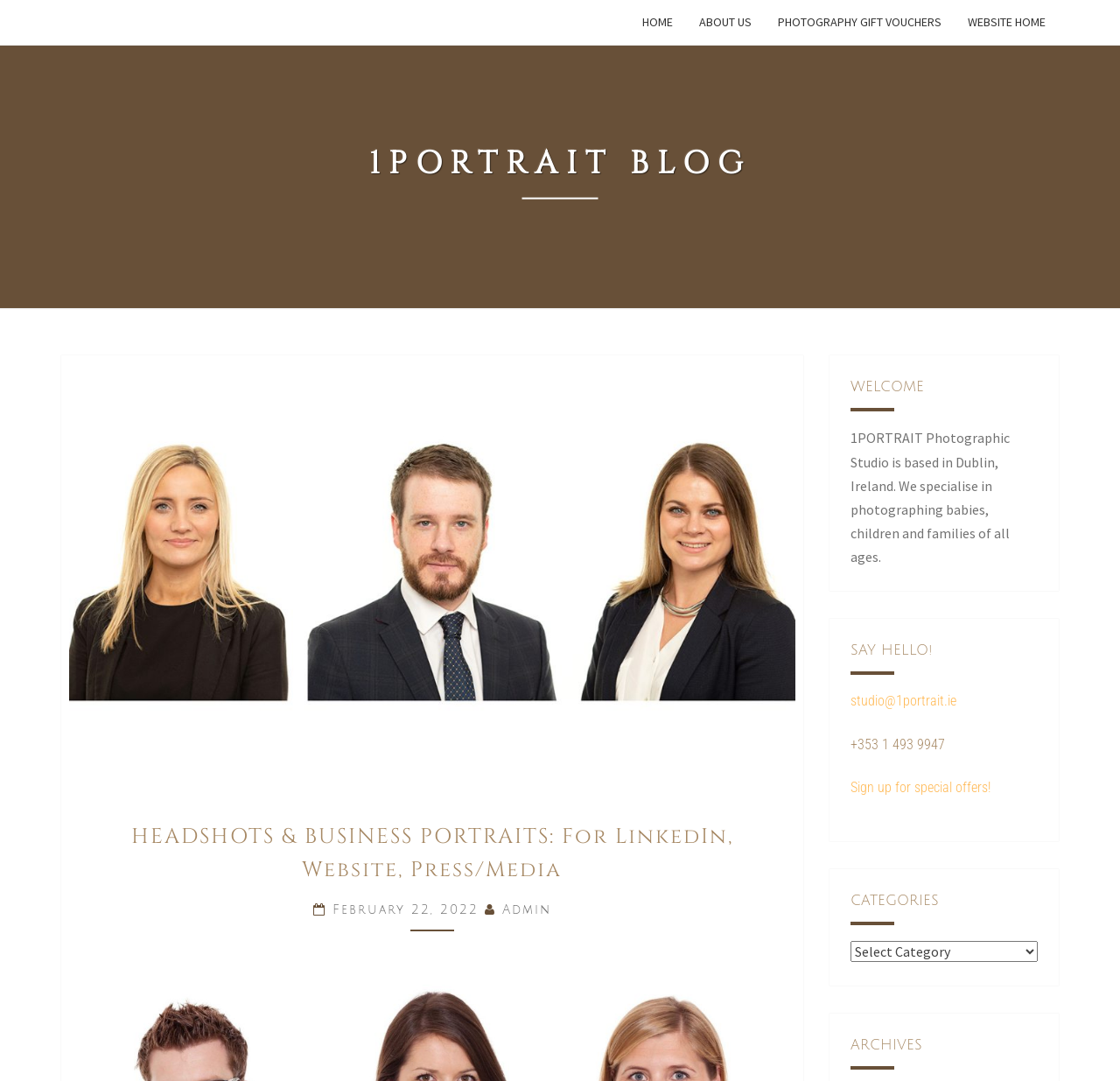Locate the bounding box coordinates of the element I should click to achieve the following instruction: "visit 1portrait blog".

[0.329, 0.128, 0.671, 0.199]